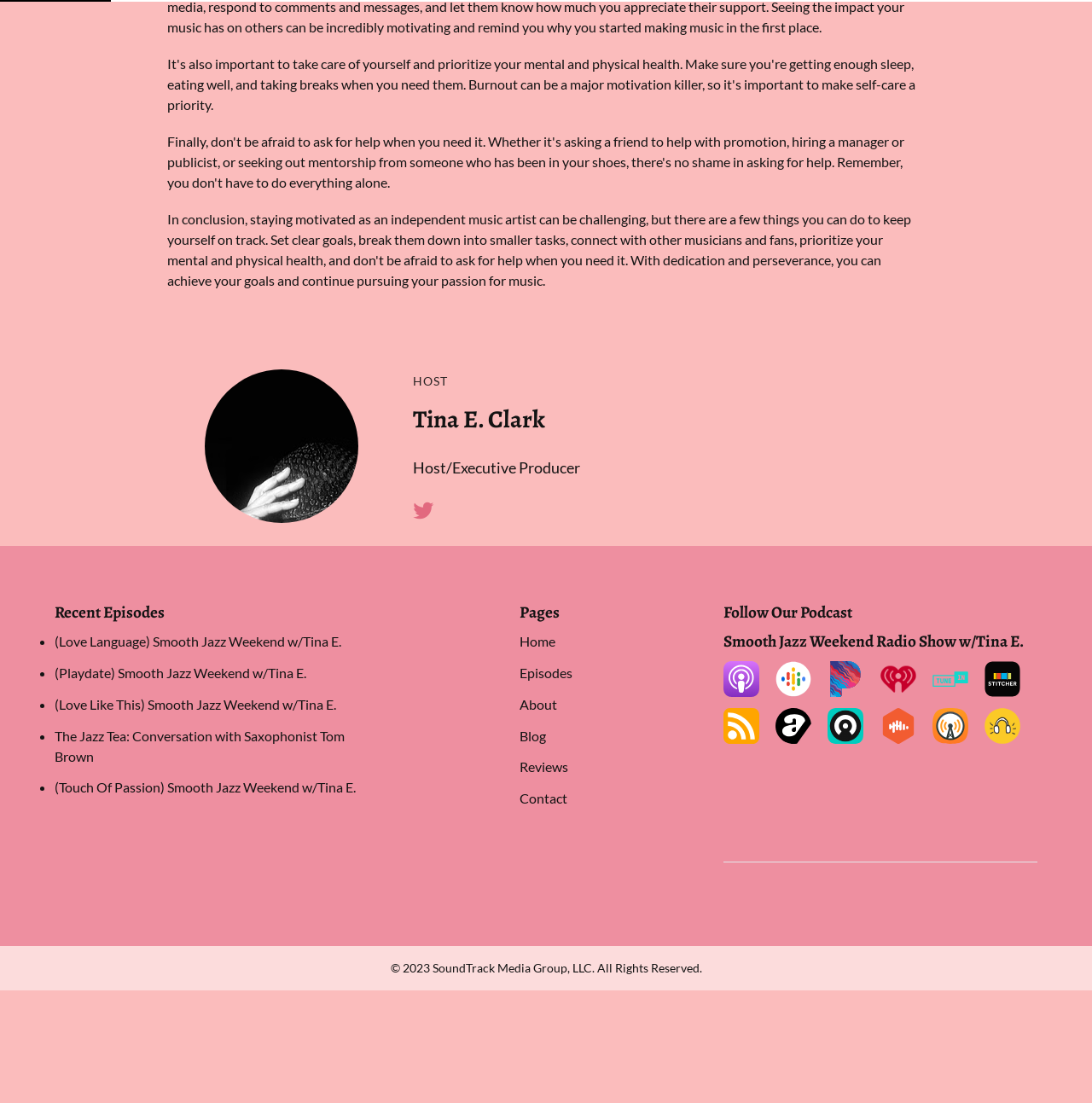Locate the bounding box coordinates of the item that should be clicked to fulfill the instruction: "View the 'Best Uk On-line Port Websites Actual Money Slots 2024' post".

None